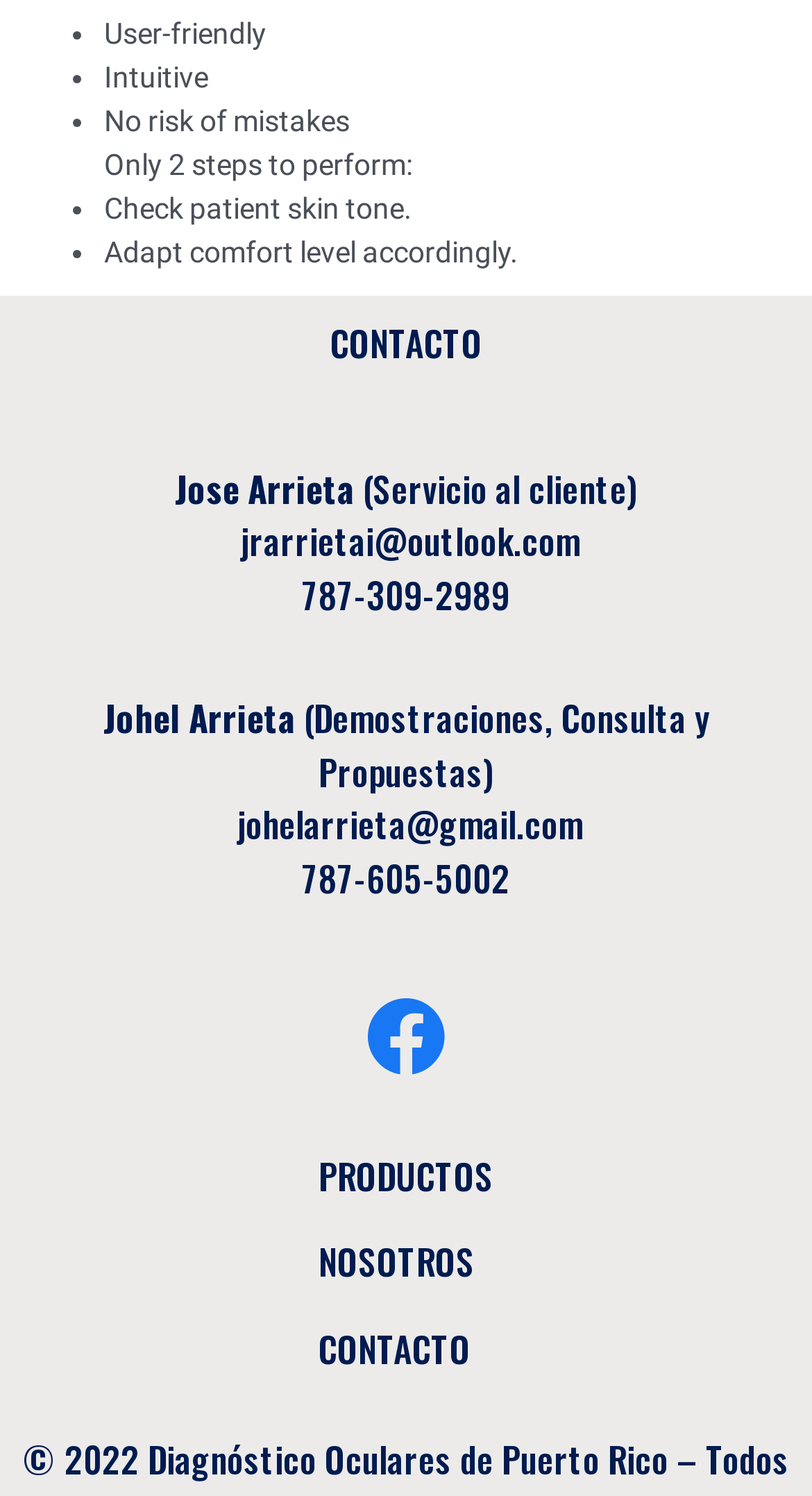How many people are listed as contacts?
Refer to the image and provide a one-word or short phrase answer.

Two